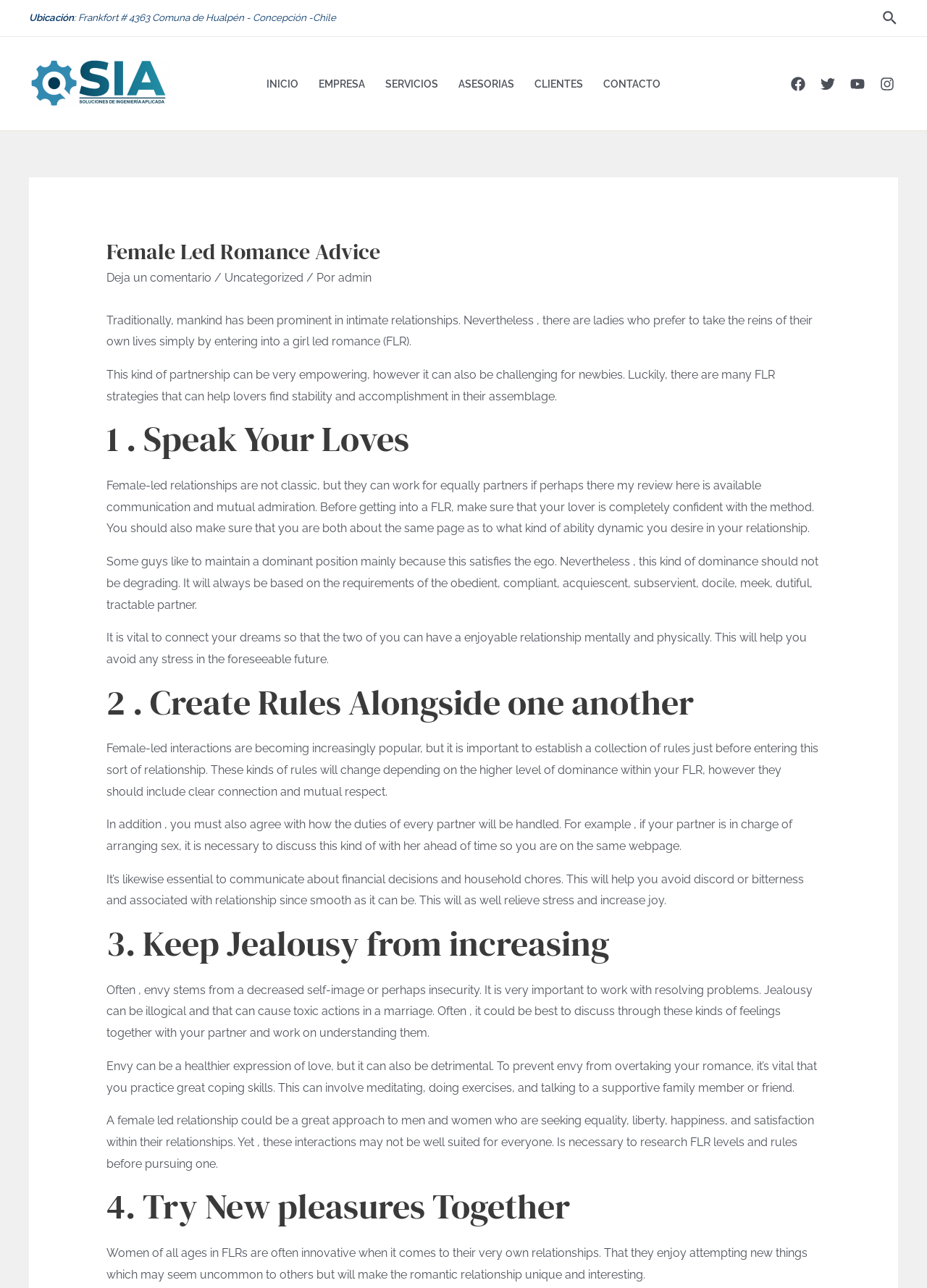Summarize the webpage in an elaborate manner.

This webpage is about female-led romance advice, specifically discussing the concept of a girl-led romance (FLR) and providing tips for making such relationships successful. 

At the top of the page, there is a navigation menu with links to different sections of the website, including "INICIO", "EMPRESA", "SERVICIOS", "ASESORIAS", "CLIENTES", and "CONTACTO". Below this menu, there is a heading that reads "Female Led Romance Advice" and a brief introduction to the concept of FLR.

The main content of the page is divided into four sections, each with a heading and several paragraphs of text. The sections are titled "1. Speak Your Loves", "2. Create Rules Alongside one another", "3. Keep Jealousy from increasing", and "4. Try New pleasures Together". Each section provides advice and guidance on how to navigate a female-led relationship, including the importance of communication, setting rules, managing jealousy, and trying new things together.

Throughout the page, there are also several links to other resources, including a link to leave a comment and a link to a review. At the bottom of the page, there are social media links to Facebook, Twitter, YouTube, and Instagram.

On the top-right corner of the page, there is a search icon and a link to the website's logo, "SIA INGENIEROS". The website's location, "Frankfort # 4363 Comuna de Hualpén - Concepción -Chile", is displayed at the top-left corner of the page.